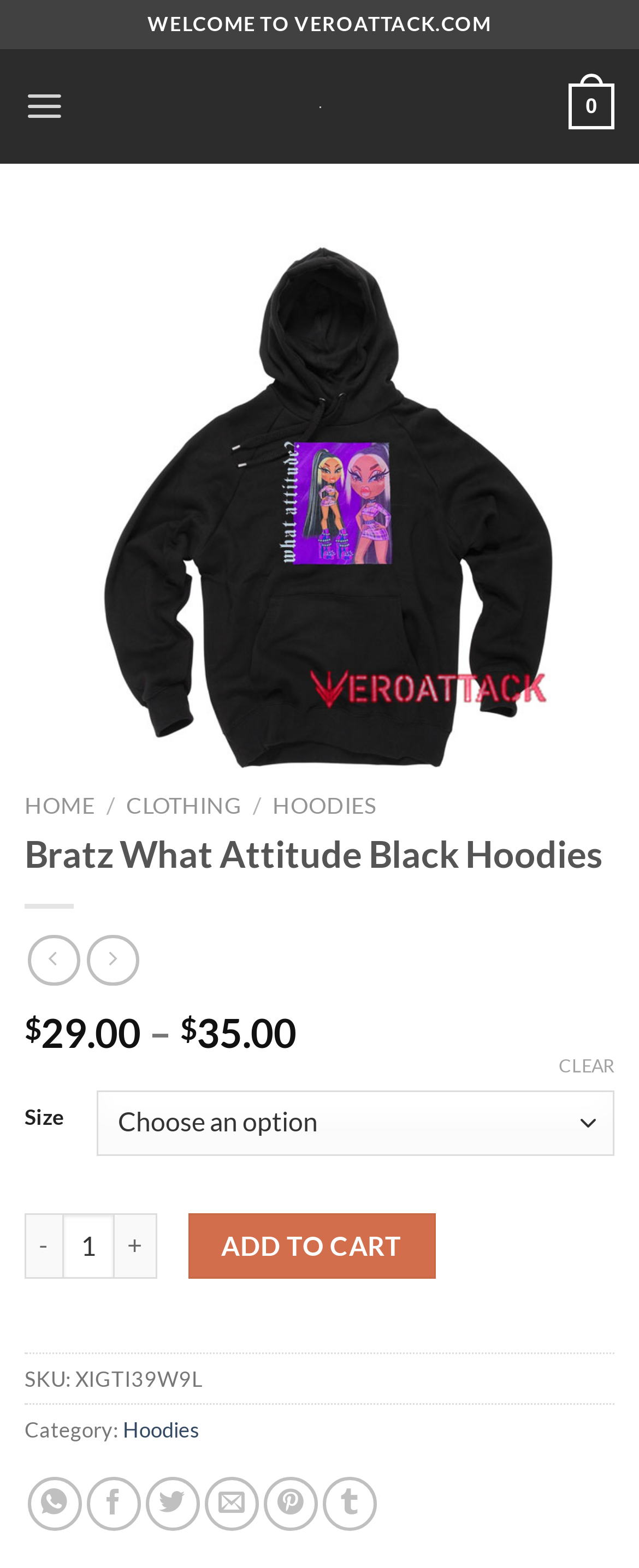Identify the bounding box coordinates for the UI element described as follows: "Home". Ensure the coordinates are four float numbers between 0 and 1, formatted as [left, top, right, bottom].

[0.038, 0.505, 0.149, 0.522]